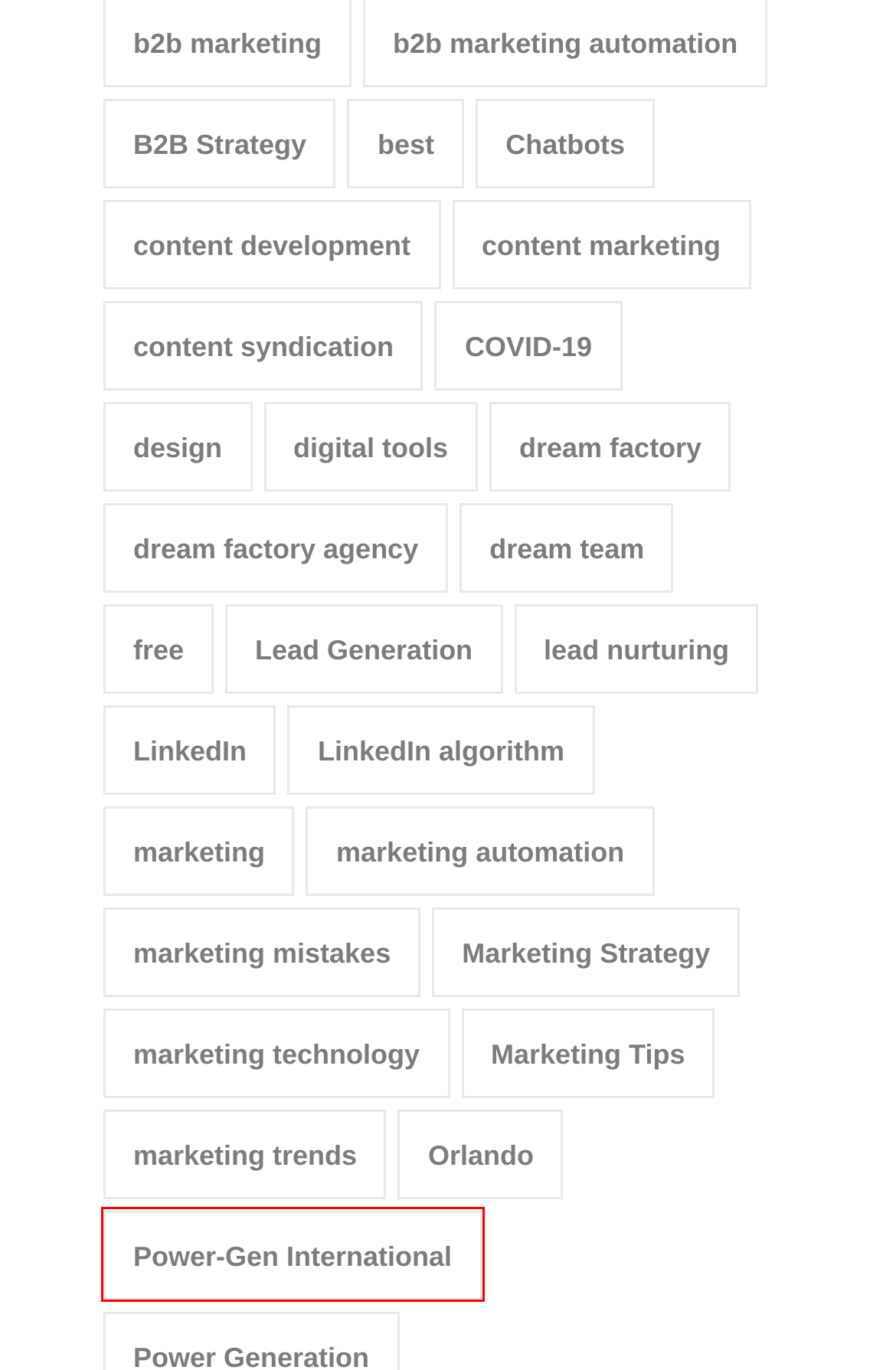Examine the screenshot of a webpage with a red bounding box around an element. Then, select the webpage description that best represents the new page after clicking the highlighted element. Here are the descriptions:
A. dream factory - Dream Factory Agency
B. best - Dream Factory Agency
C. free - Dream Factory Agency
D. Orlando - Dream Factory Agency
E. Power-Gen International - Dream Factory Agency
F. content development - Dream Factory Agency
G. marketing automation - Dream Factory Agency
H. content marketing - Dream Factory Agency

E